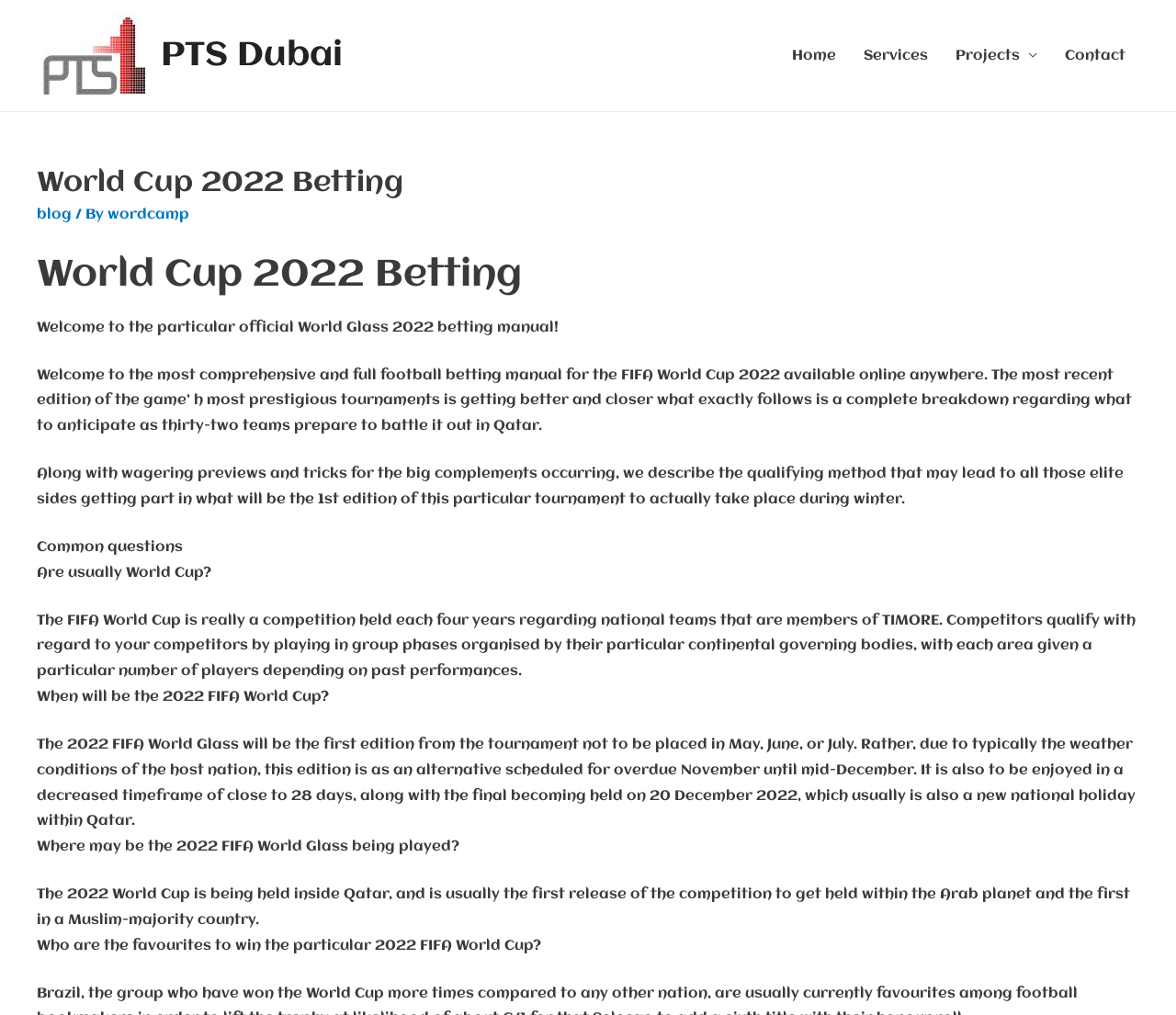What is the main topic of the webpage?
Refer to the image and provide a one-word or short phrase answer.

World Cup 2022 Betting